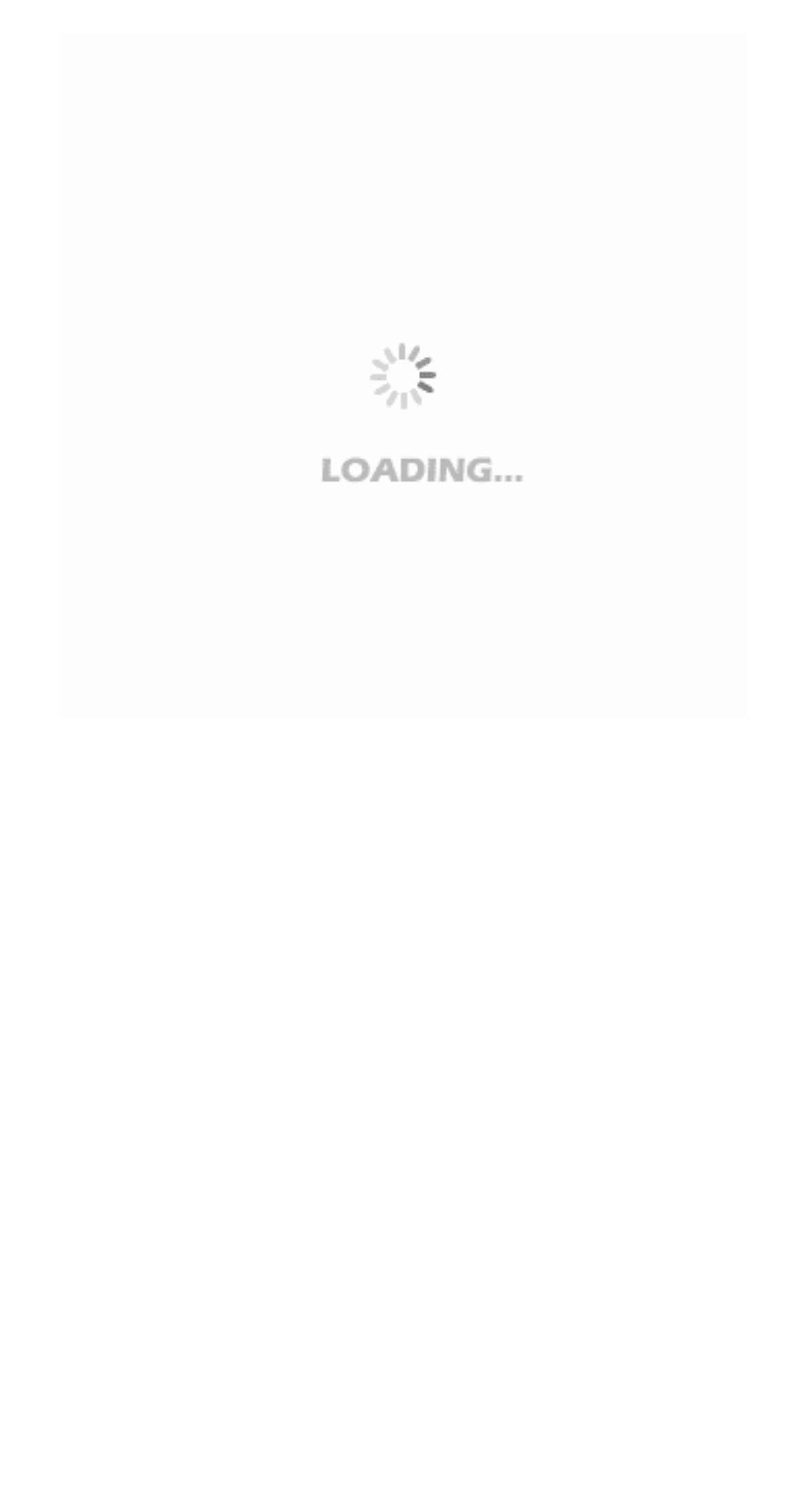Please determine the bounding box coordinates of the area that needs to be clicked to complete this task: 'read NEWS'. The coordinates must be four float numbers between 0 and 1, formatted as [left, top, right, bottom].

[0.123, 0.768, 0.226, 0.884]